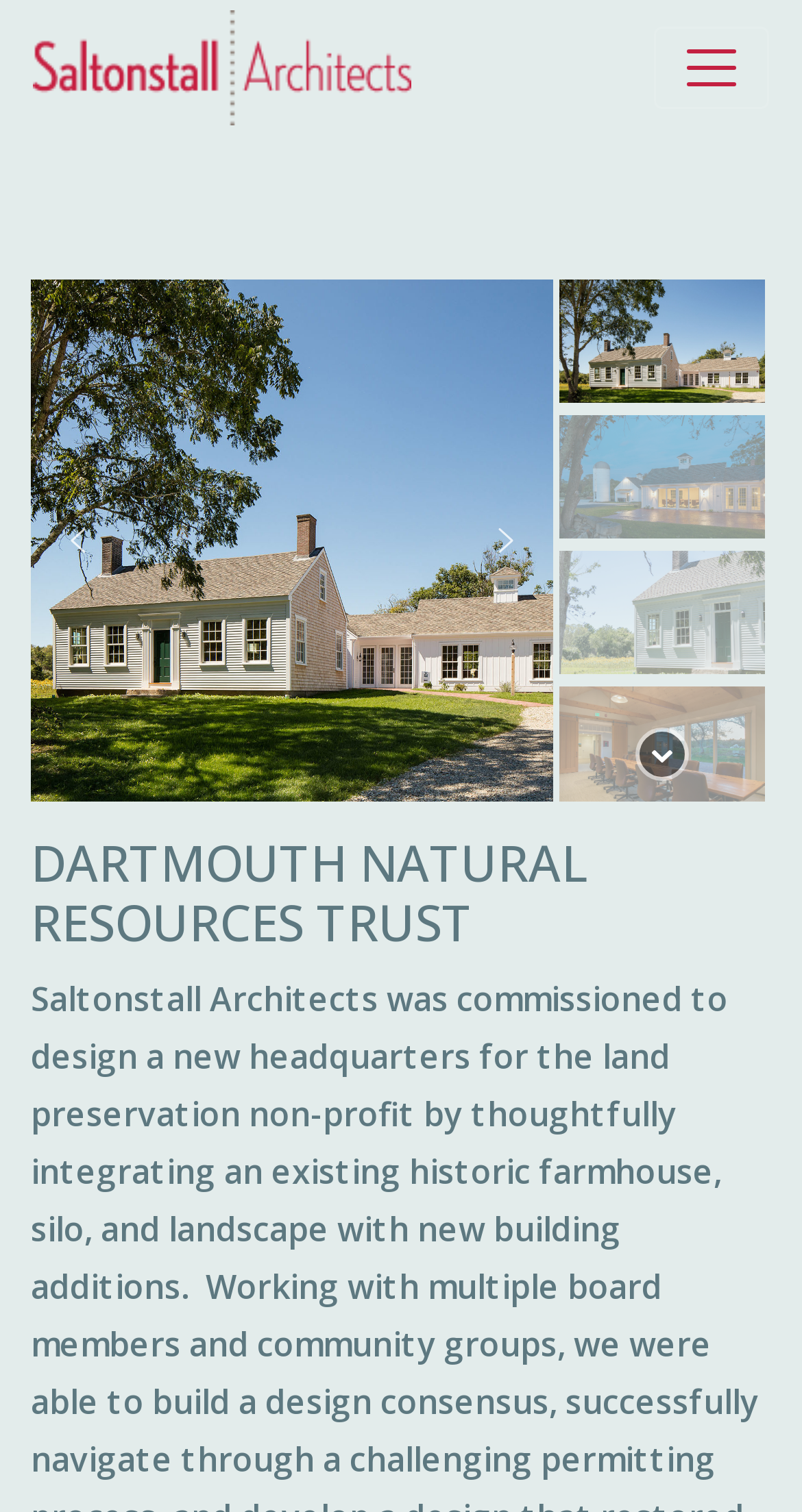Provide a single word or phrase to answer the given question: 
What is the name of the organization?

Dartmouth Natural Resources Trust